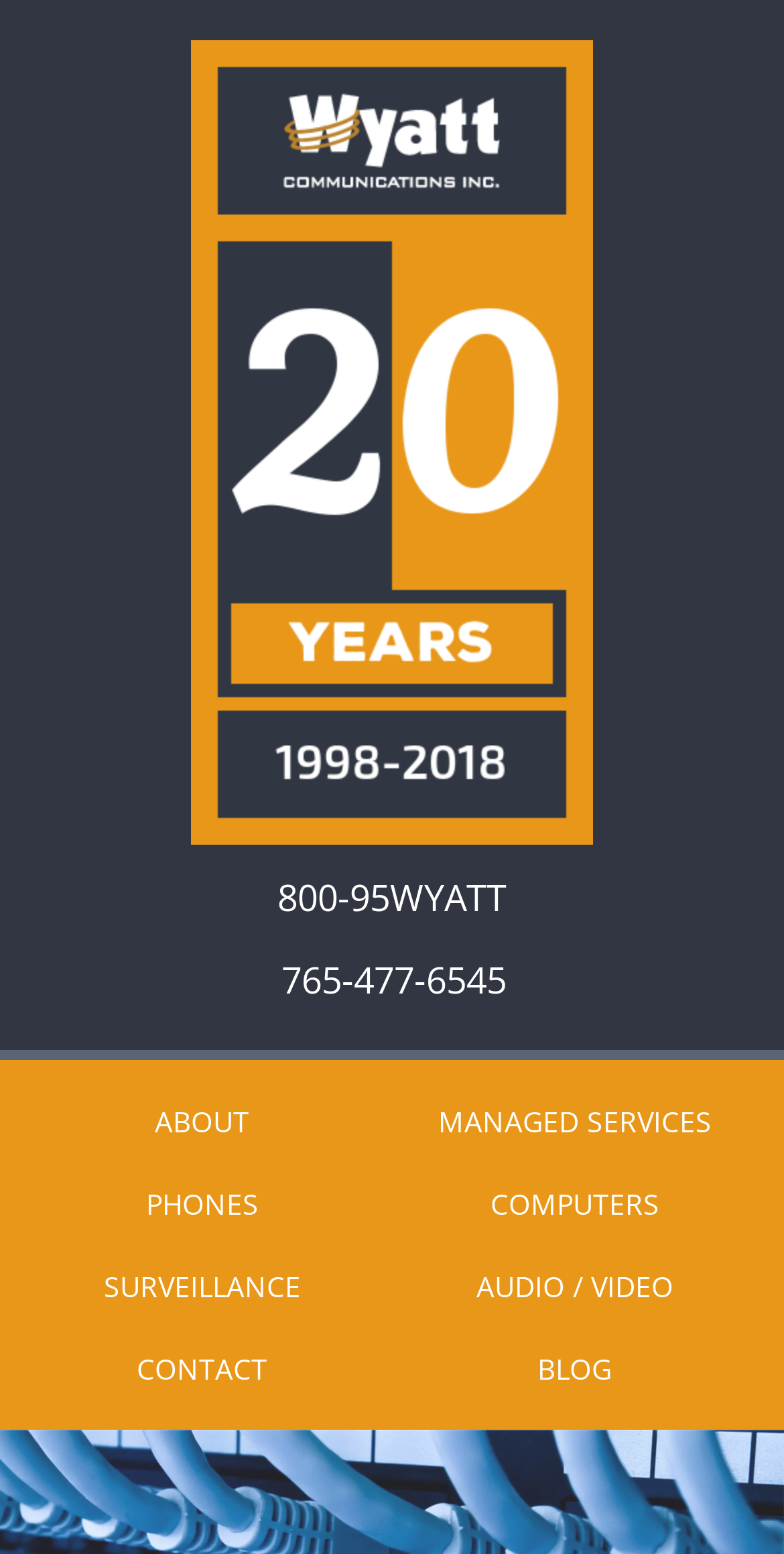Given the description of a UI element: "Managed Services", identify the bounding box coordinates of the matching element in the webpage screenshot.

[0.501, 0.694, 0.966, 0.748]